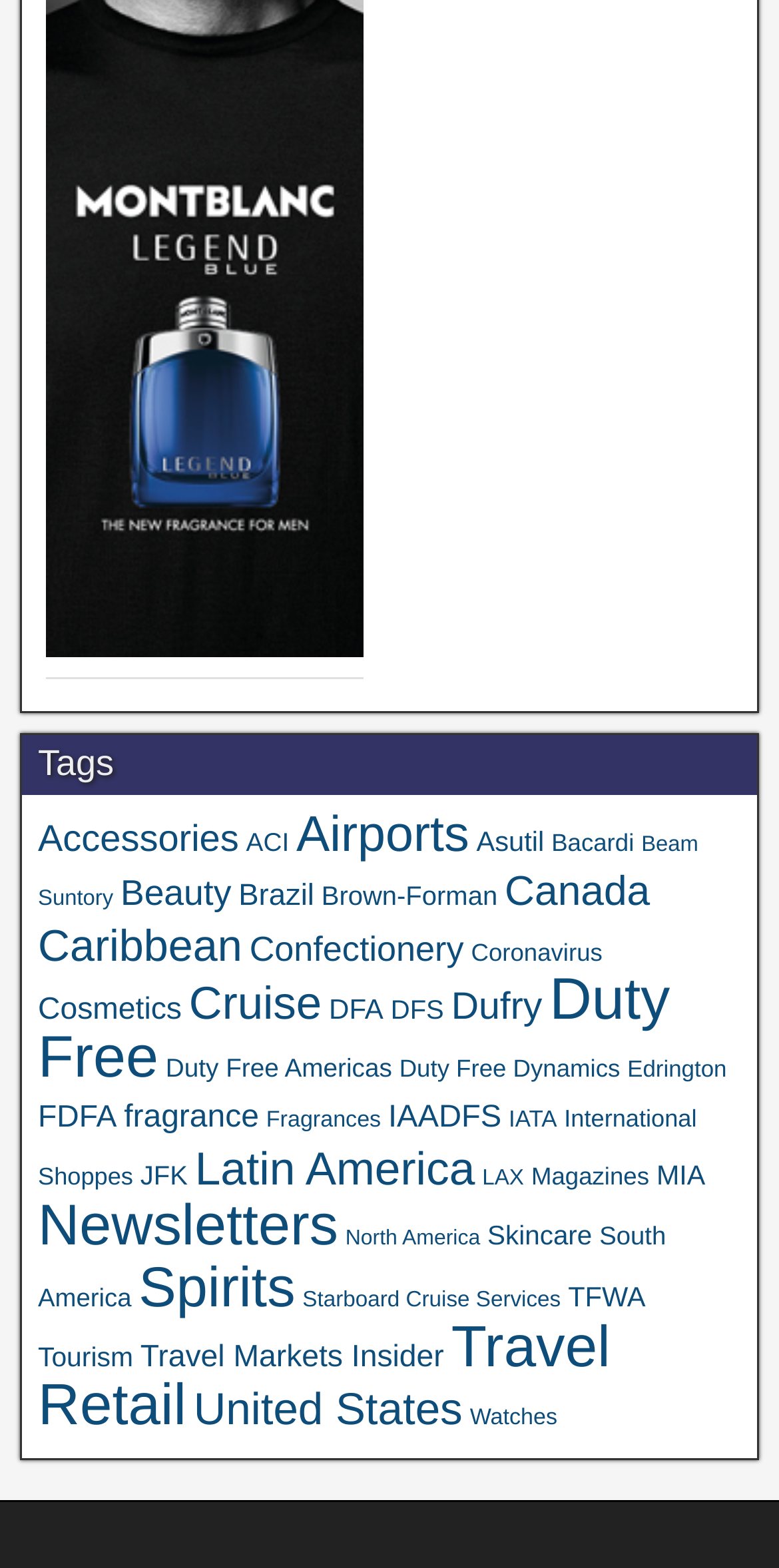Locate the UI element that matches the description United States in the webpage screenshot. Return the bounding box coordinates in the format (top-left x, top-left y, bottom-right x, bottom-right y), with values ranging from 0 to 1.

[0.248, 0.882, 0.594, 0.914]